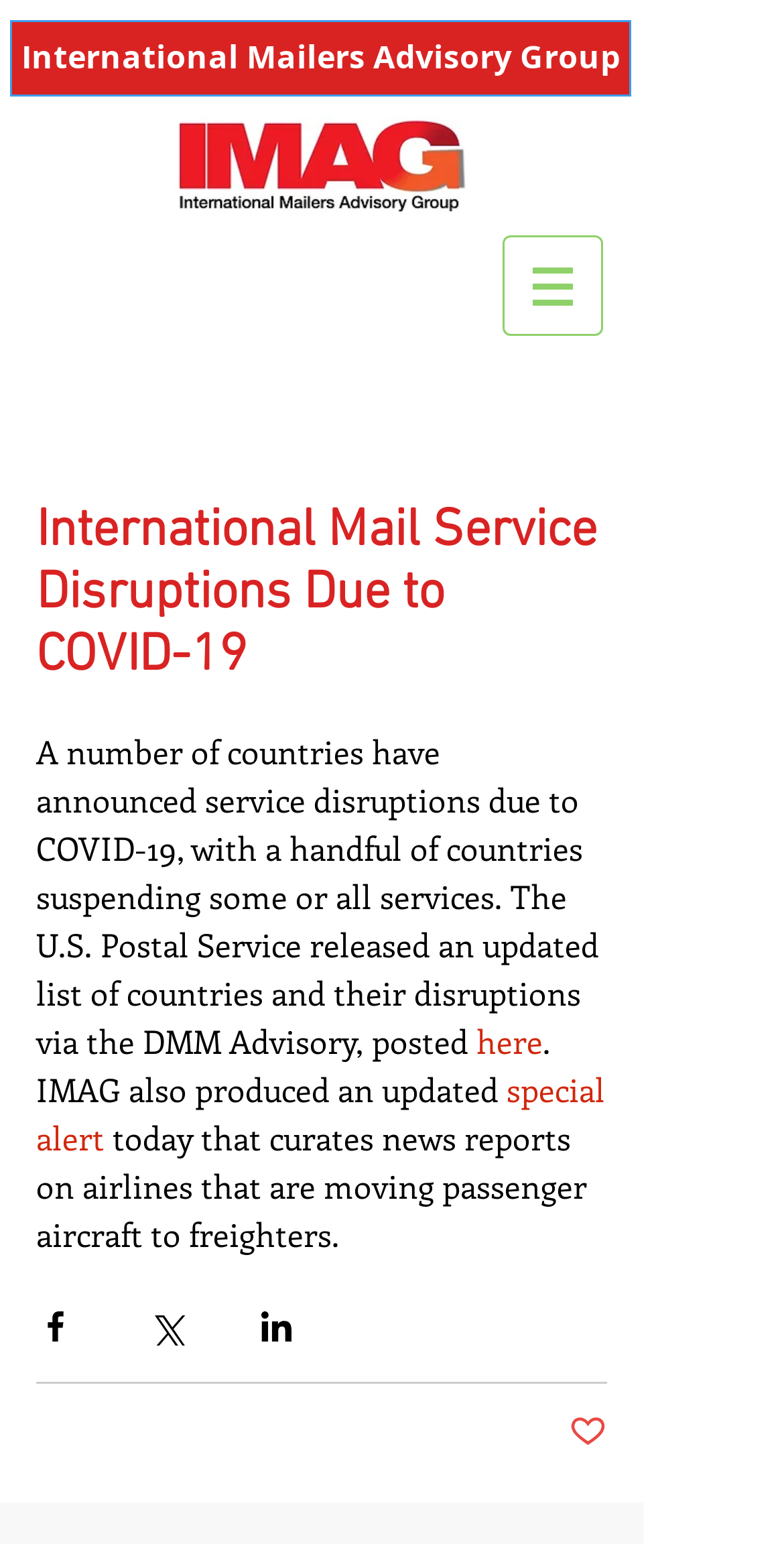What is the source of the updated list of countries and their disruptions?
Answer the question with a single word or phrase, referring to the image.

U.S. Postal Service